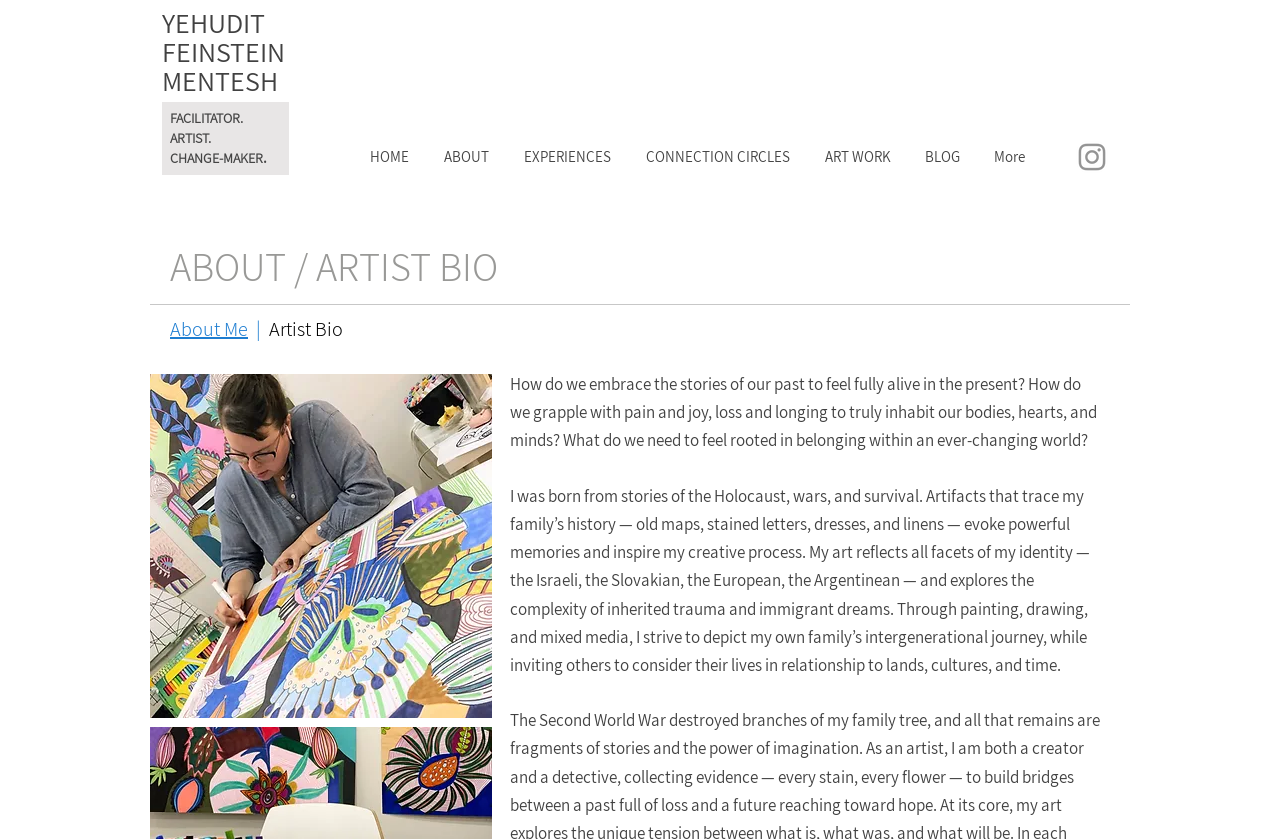Identify the bounding box coordinates of the part that should be clicked to carry out this instruction: "Open 'CONNECTION CIRCLES'".

[0.492, 0.168, 0.632, 0.205]